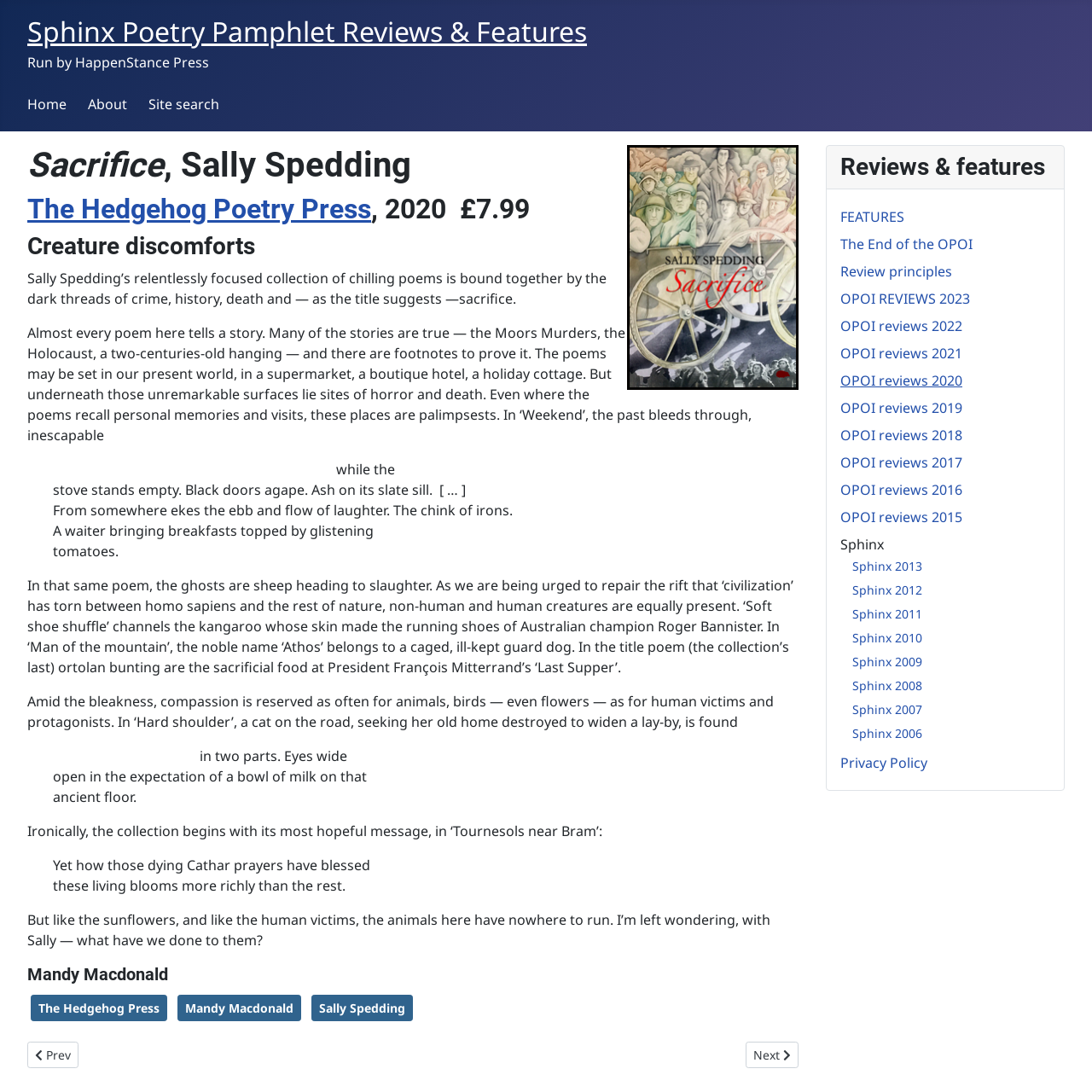What is the title of the book being reviewed? Examine the screenshot and reply using just one word or a brief phrase.

Sacrifice